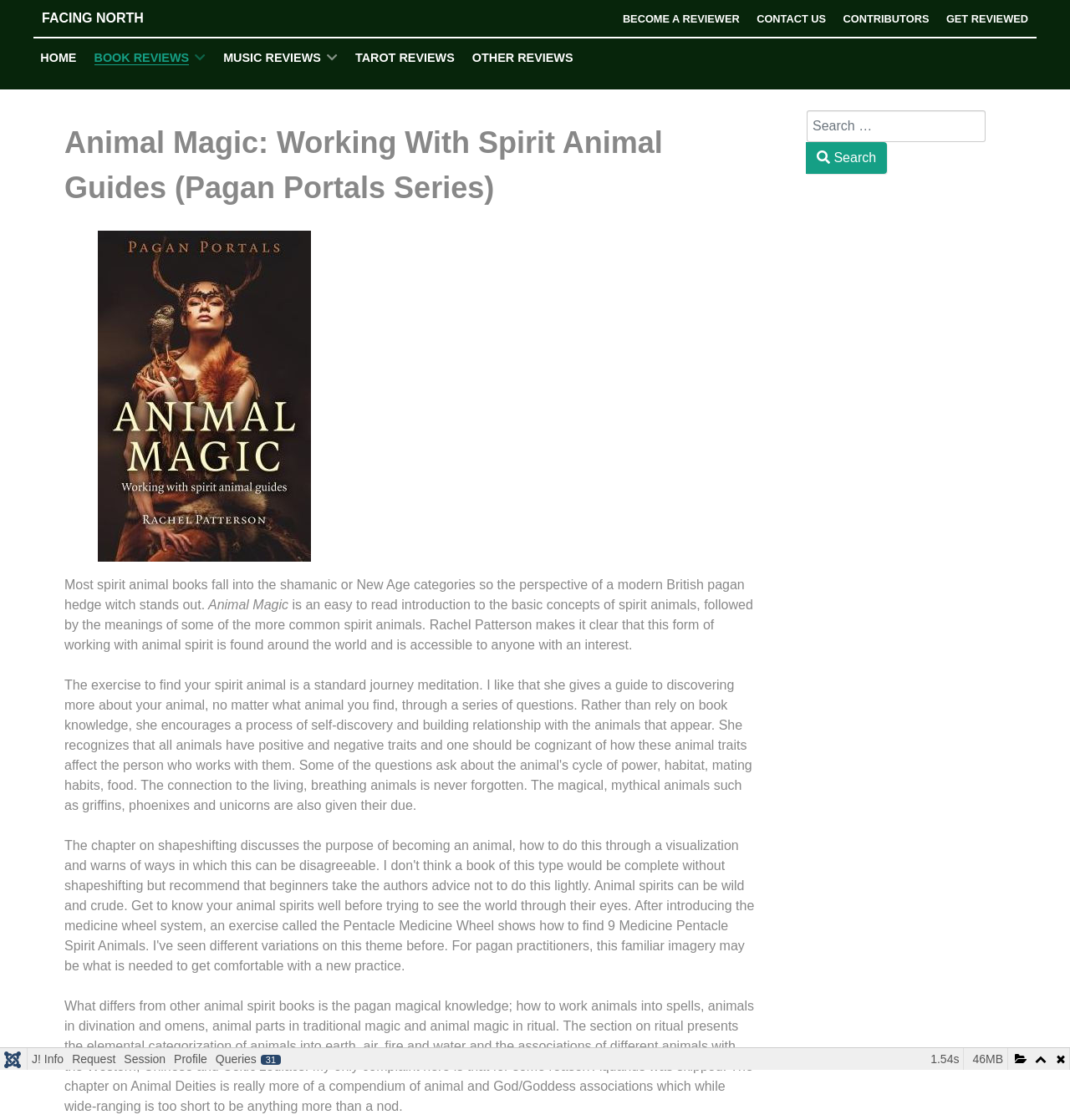What is the category of the 'Music Reviews' link?
Please elaborate on the answer to the question with detailed information.

The category of the 'Music Reviews' link can be determined by examining the text of the link itself, which is 'MUSIC REVIEWS '. The '' symbol is an icon, but the main text of the link is 'MUSIC REVIEWS', indicating that it belongs to the music category.